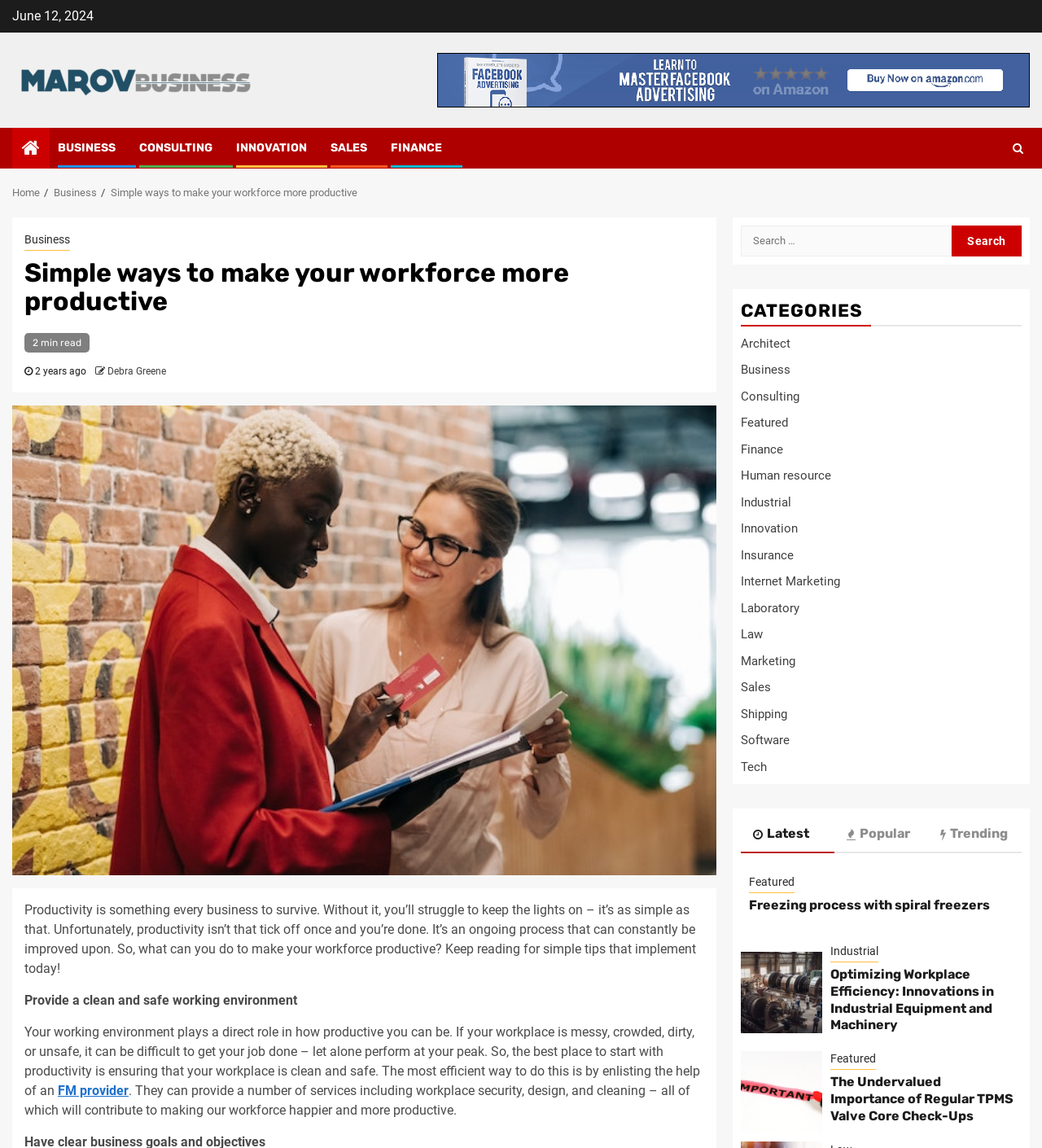Please answer the following question using a single word or phrase: 
Who is the author of the article?

Debra Greene